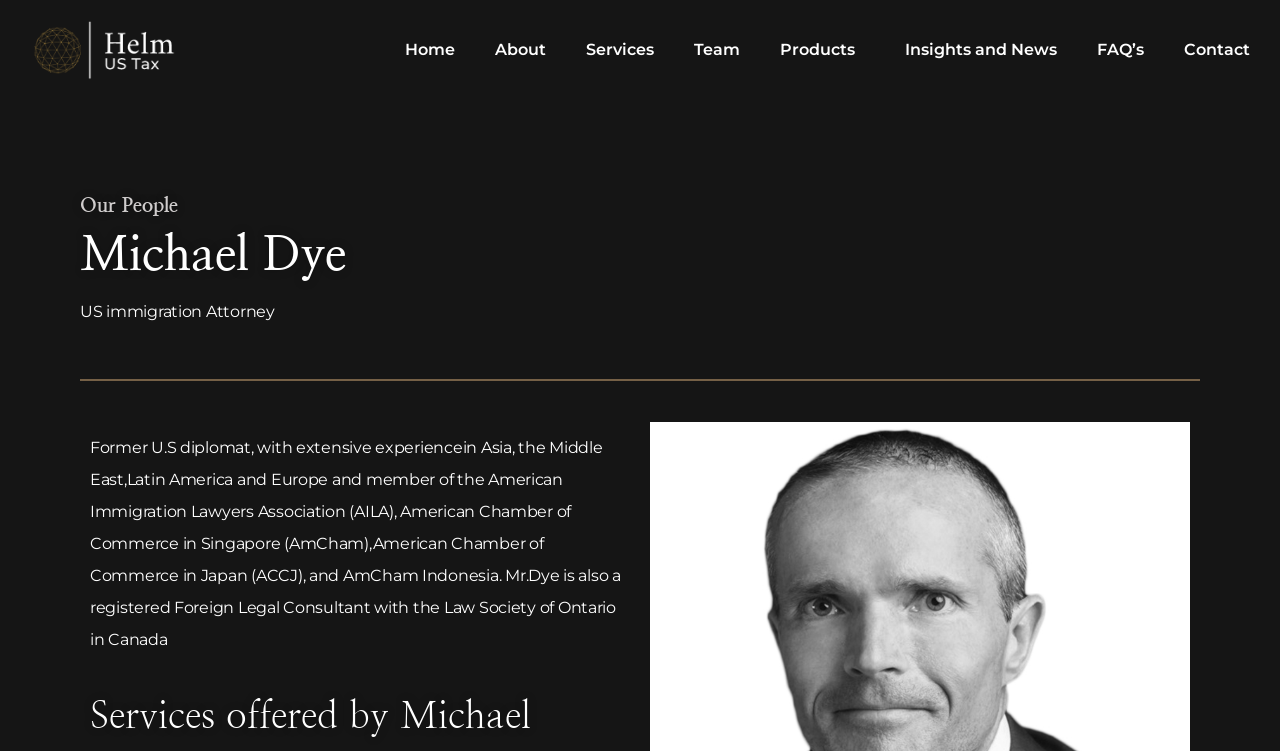Look at the image and give a detailed response to the following question: What is the profession of Michael Dye?

I found the answer by looking at the static text element that describes Michael Dye, which is located below the heading 'Michael Dye'. The text says 'US immigration Attorney'.